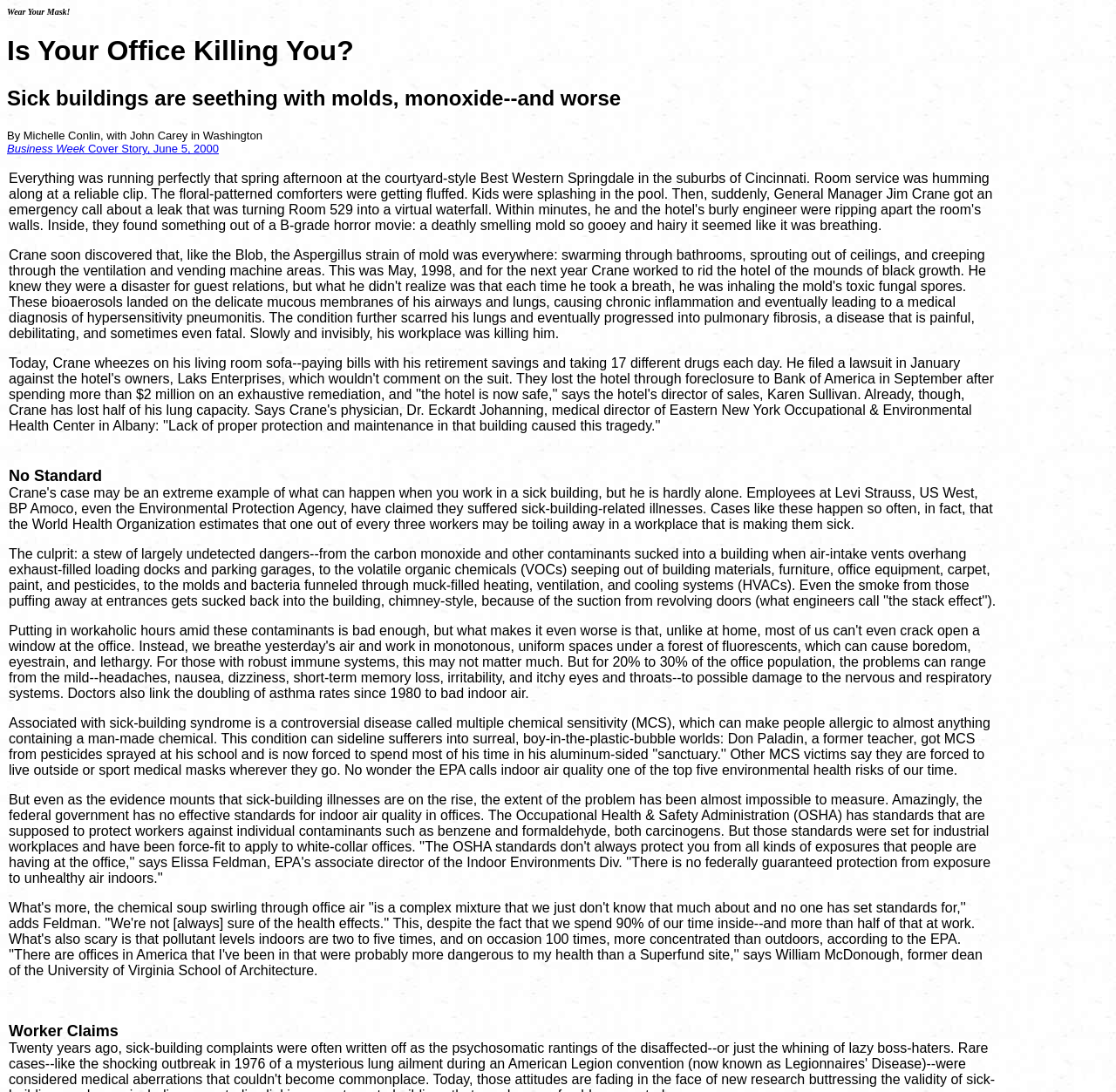Write an elaborate caption that captures the essence of the webpage.

The webpage is an article titled "Is Your Office Killing You?" with a focus on the health risks associated with working in a building with poor air quality. At the top of the page, there are three headings: "Wear Your Mask!", "Is Your Office Killing You?", and "Sick buildings are seething with molds, monoxide--and worse". 

Below the headings, the author and publication information are displayed, including the name "Michelle Conlin" and the publication "Business Week" with a link to the "Cover Story, June 5, 2000". 

The main content of the article is a story about a hotel manager, Jim Crane, who discovered a severe mold infestation in his hotel and subsequently developed a serious lung condition. The text describes the discovery of the mold, the efforts to remediate the problem, and the devastating health consequences for Crane. The article includes quotes from Crane's physician, Dr. Eckardt Johanning, who attributes the tragedy to a lack of proper protection and maintenance in the building.

The article is divided into sections, with a clear hierarchy of headings and paragraphs. The text is dense and informative, with a focus on telling a compelling story about the dangers of poor air quality in the workplace.